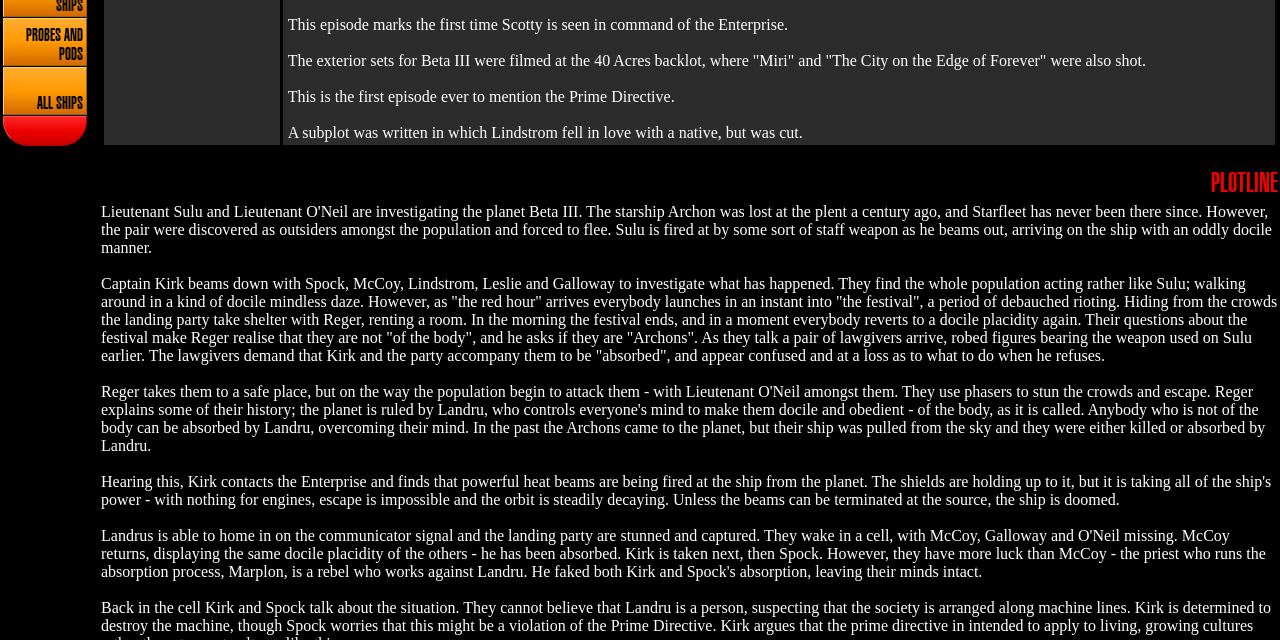Given the description of the UI element: "All ships", predict the bounding box coordinates in the form of [left, top, right, bottom], with each value being a float between 0 and 1.

[0.002, 0.105, 0.068, 0.18]